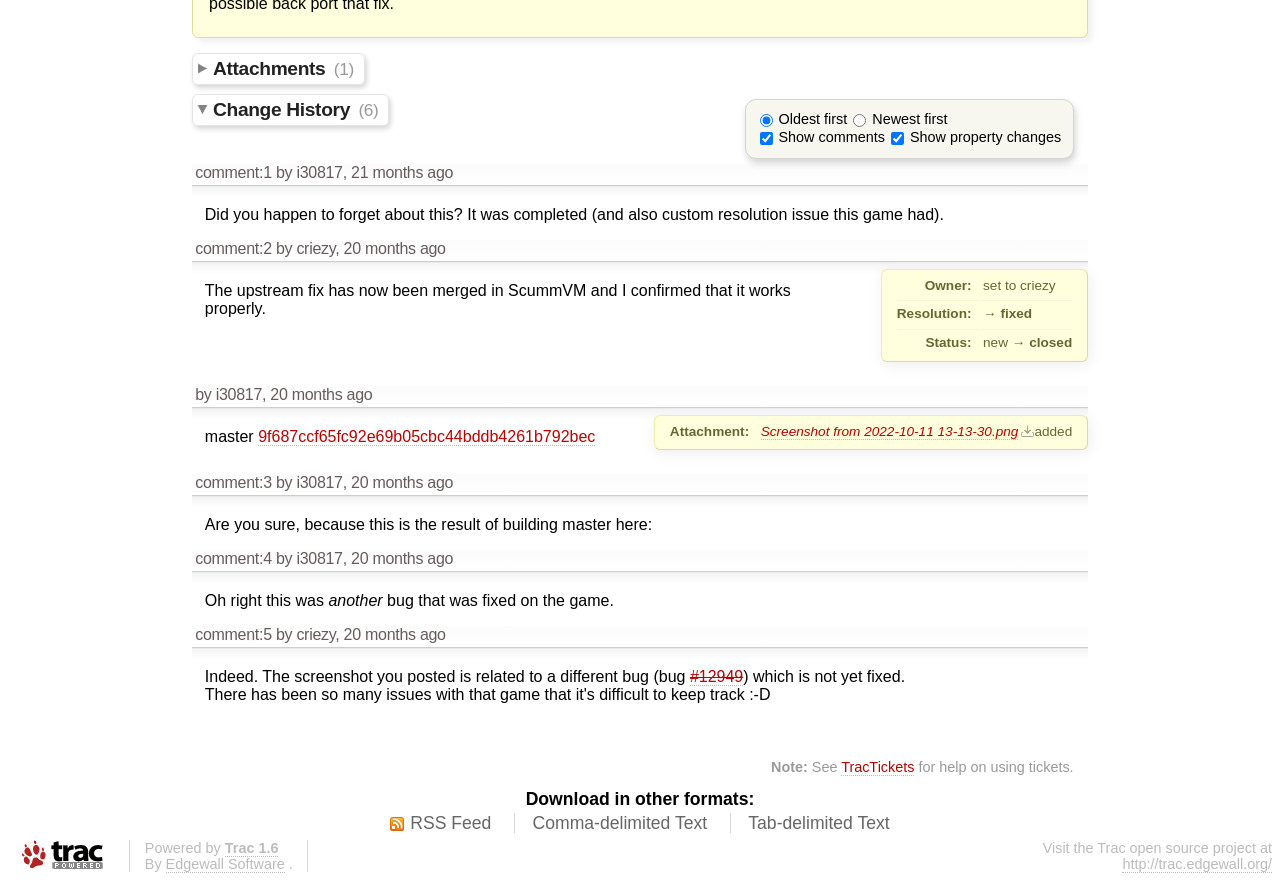Given the description of the UI element: "TracTickets", predict the bounding box coordinates in the form of [left, top, right, bottom], with each value being a float between 0 and 1.

[0.657, 0.86, 0.714, 0.879]